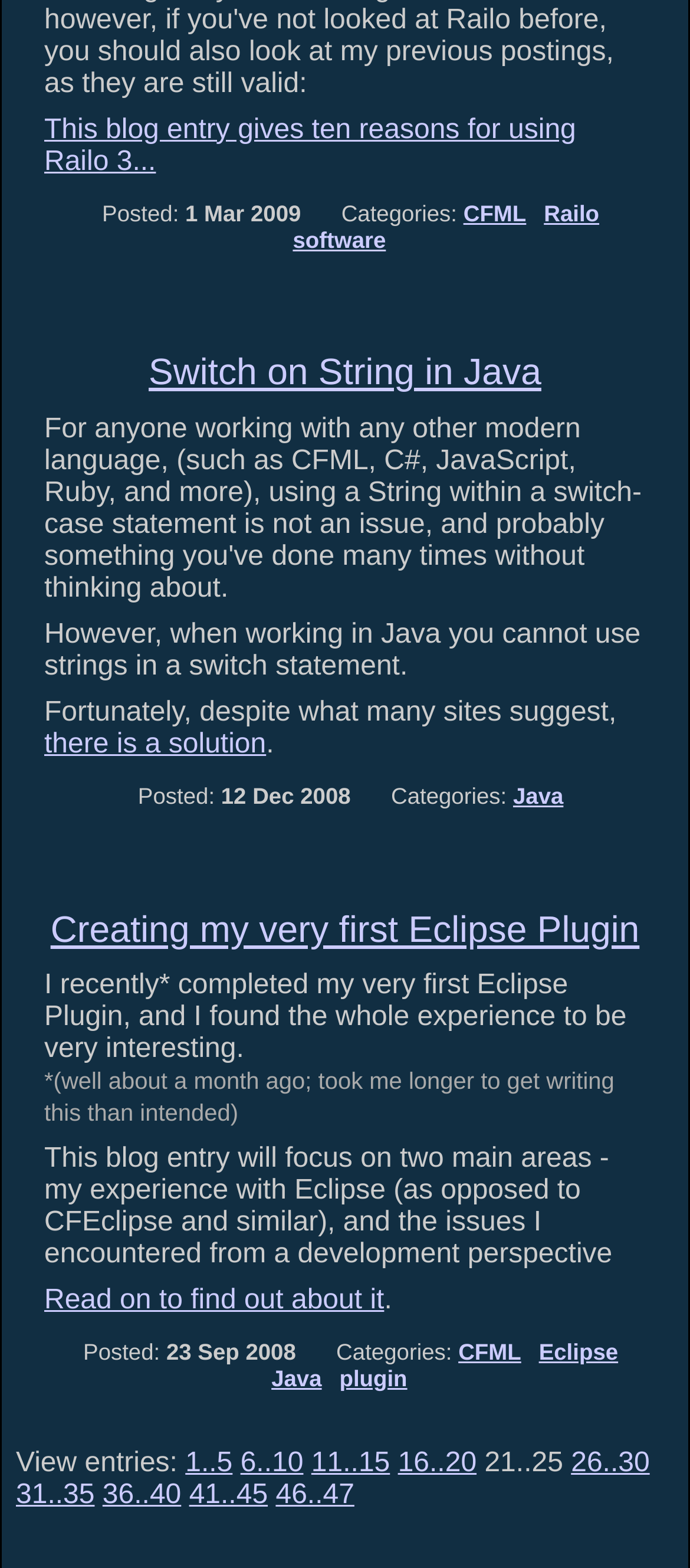Consider the image and give a detailed and elaborate answer to the question: 
What categories does the third blog entry belong to?

I found the categories of the third blog entry by looking at the footer of the third article element, which contains a description list with terms 'Categories:' and details 'CFML', 'Eclipse', 'Java', and 'plugin'.